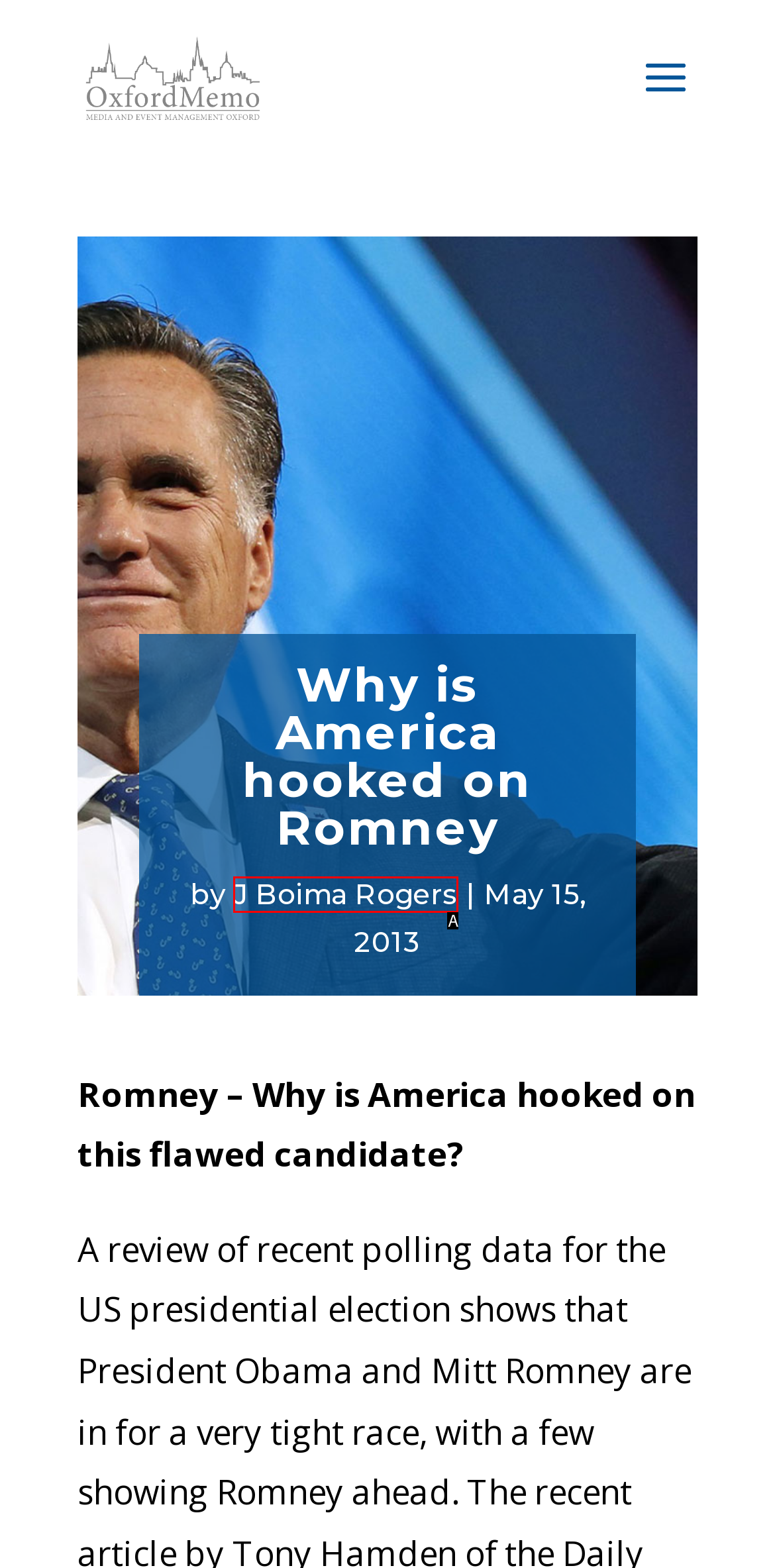Find the HTML element that corresponds to the description: J Boima Rogers. Indicate your selection by the letter of the appropriate option.

A